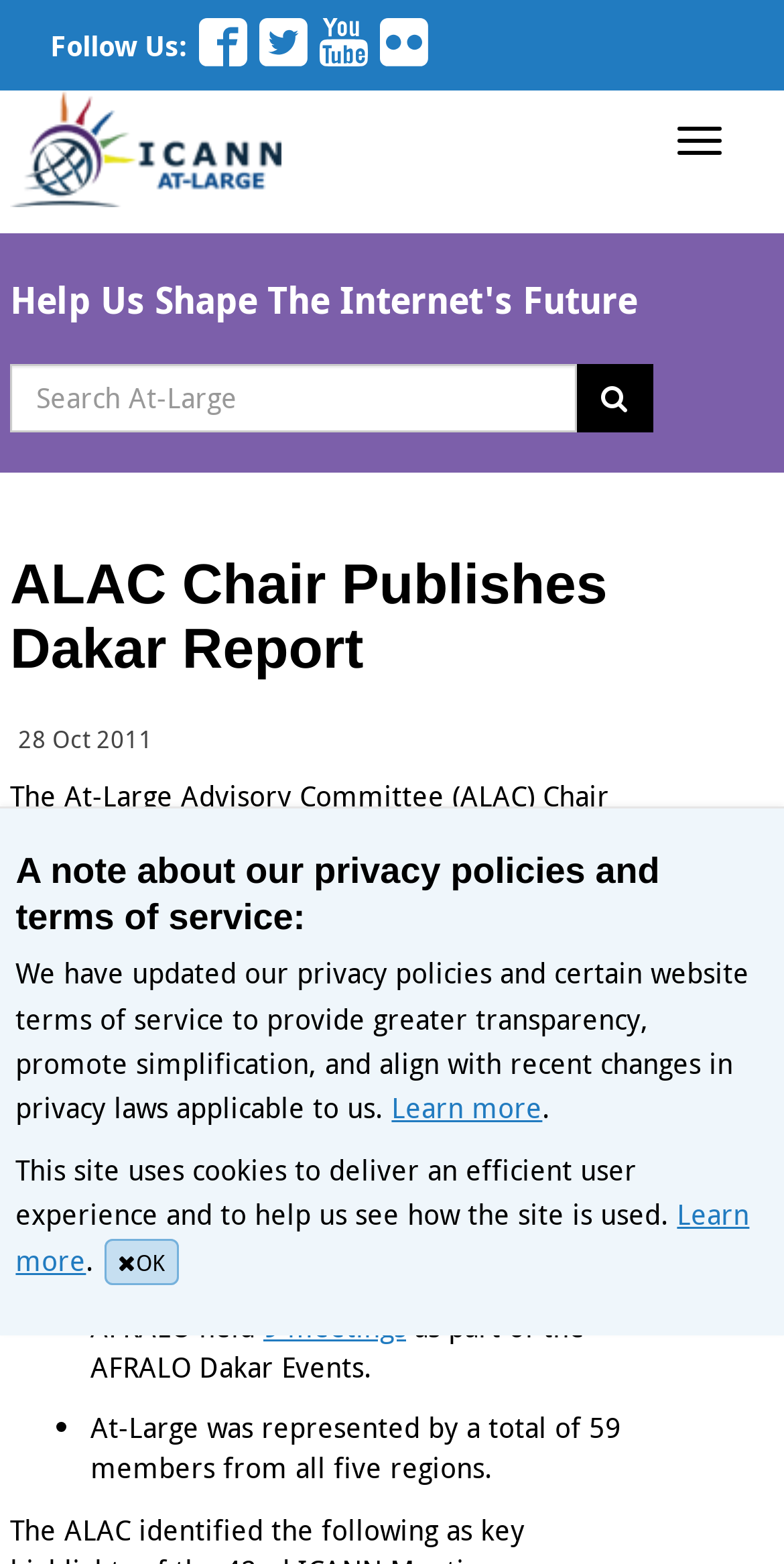How many formal meetings did At-Large hold in Dakar?
Using the information from the image, provide a comprehensive answer to the question.

According to the webpage, At-Large held 16 formal meetings in Dakar, as stated in the bullet point 'At-Large held 16 formal meetings'.